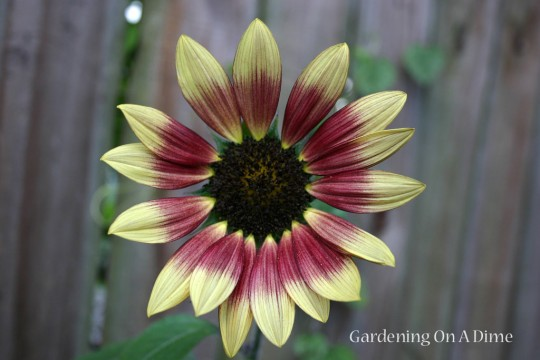Provide a single word or phrase to answer the given question: 
What type of fence is behind the sunflower?

Rustic wooden fence